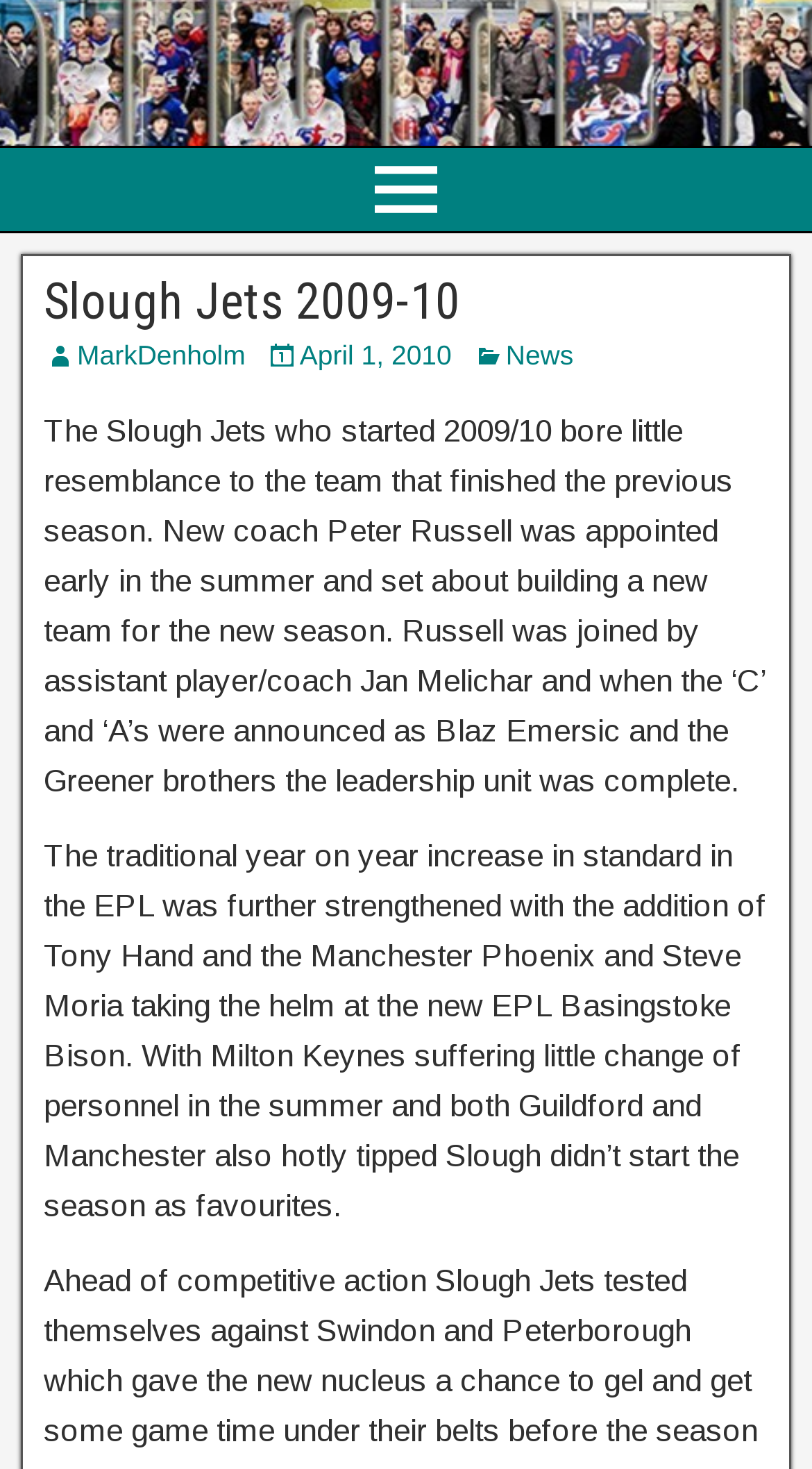What is the name of the new coach?
Please provide a comprehensive answer to the question based on the webpage screenshot.

I found the answer by reading the text in the StaticText element, which mentions 'new coach Peter Russell'.